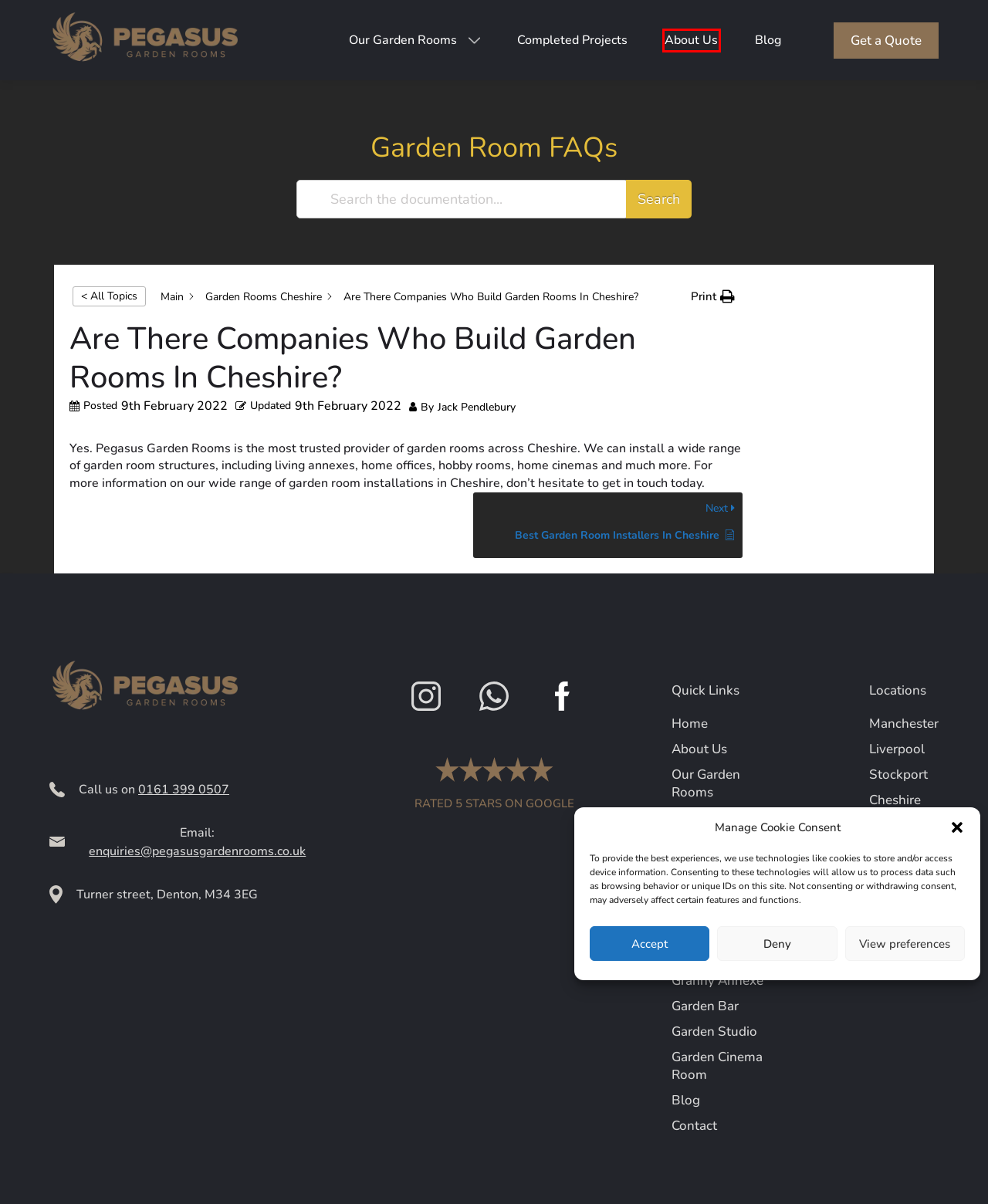Examine the screenshot of a webpage with a red rectangle bounding box. Select the most accurate webpage description that matches the new webpage after clicking the element within the bounding box. Here are the candidates:
A. Pegasus Garden Rooms UK | Bespoke, Luxury Garden Studios
B. Luxury Granny Annex | Pegasus Garden Rooms
C. About Us | Pegasus Garden Rooms
D. Knowledge Base | Pegasus Garden Rooms
E. Home Garden Cinema Rooms | Pegasus Garden Rooms
F. Bespoke Garden Studios | Pegasus Garden Rooms
G. Garden Office Rooms | Pegasus Garden Rooms
H. Luxury Garden Rooms Manchester | Pegasus Garden Rooms

C